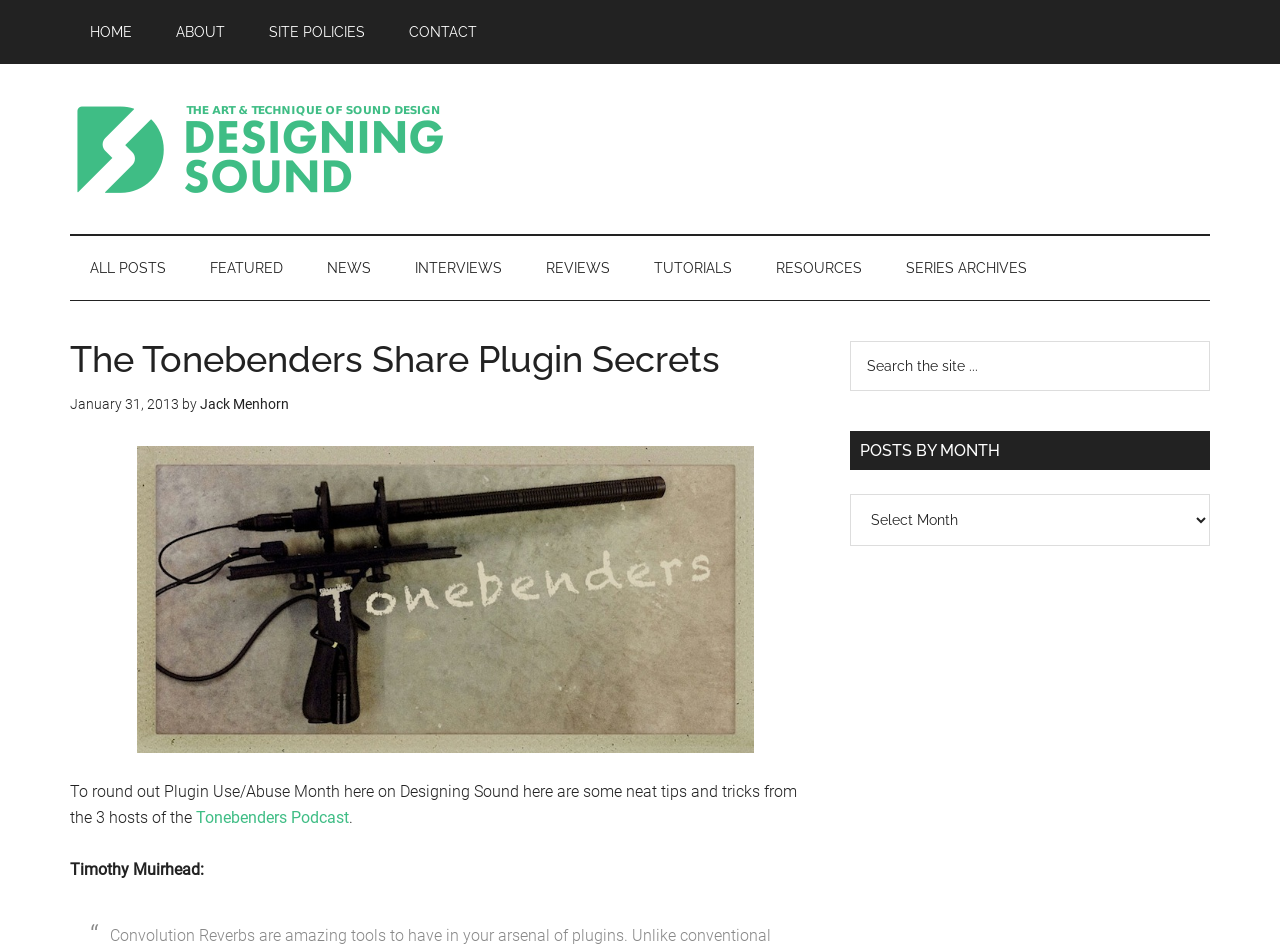Locate the bounding box coordinates of the clickable element to fulfill the following instruction: "search the site". Provide the coordinates as four float numbers between 0 and 1 in the format [left, top, right, bottom].

[0.664, 0.361, 0.945, 0.414]